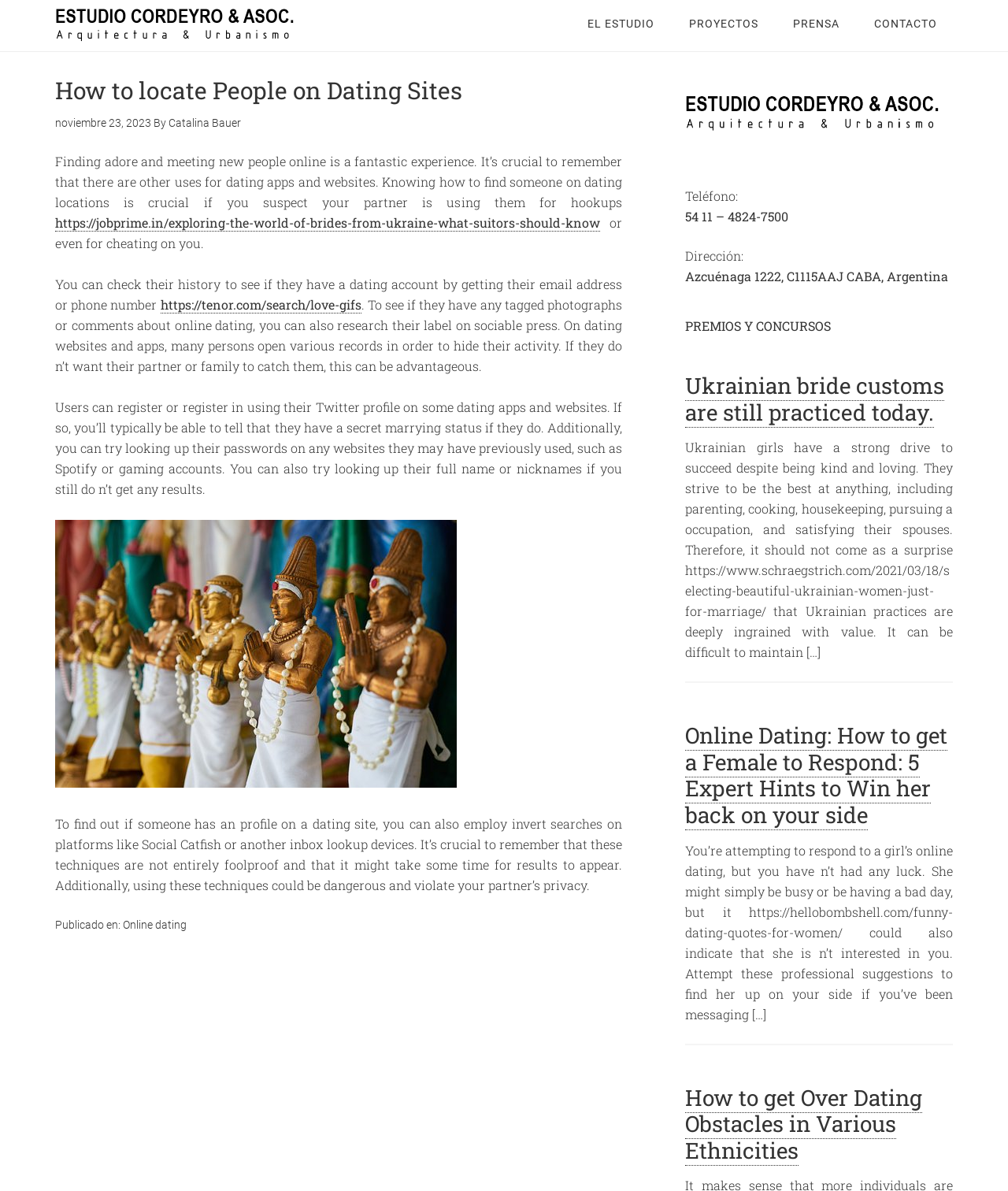Pinpoint the bounding box coordinates of the clickable element to carry out the following instruction: "Click the 'EL ESTUDIO' link."

[0.567, 0.0, 0.665, 0.04]